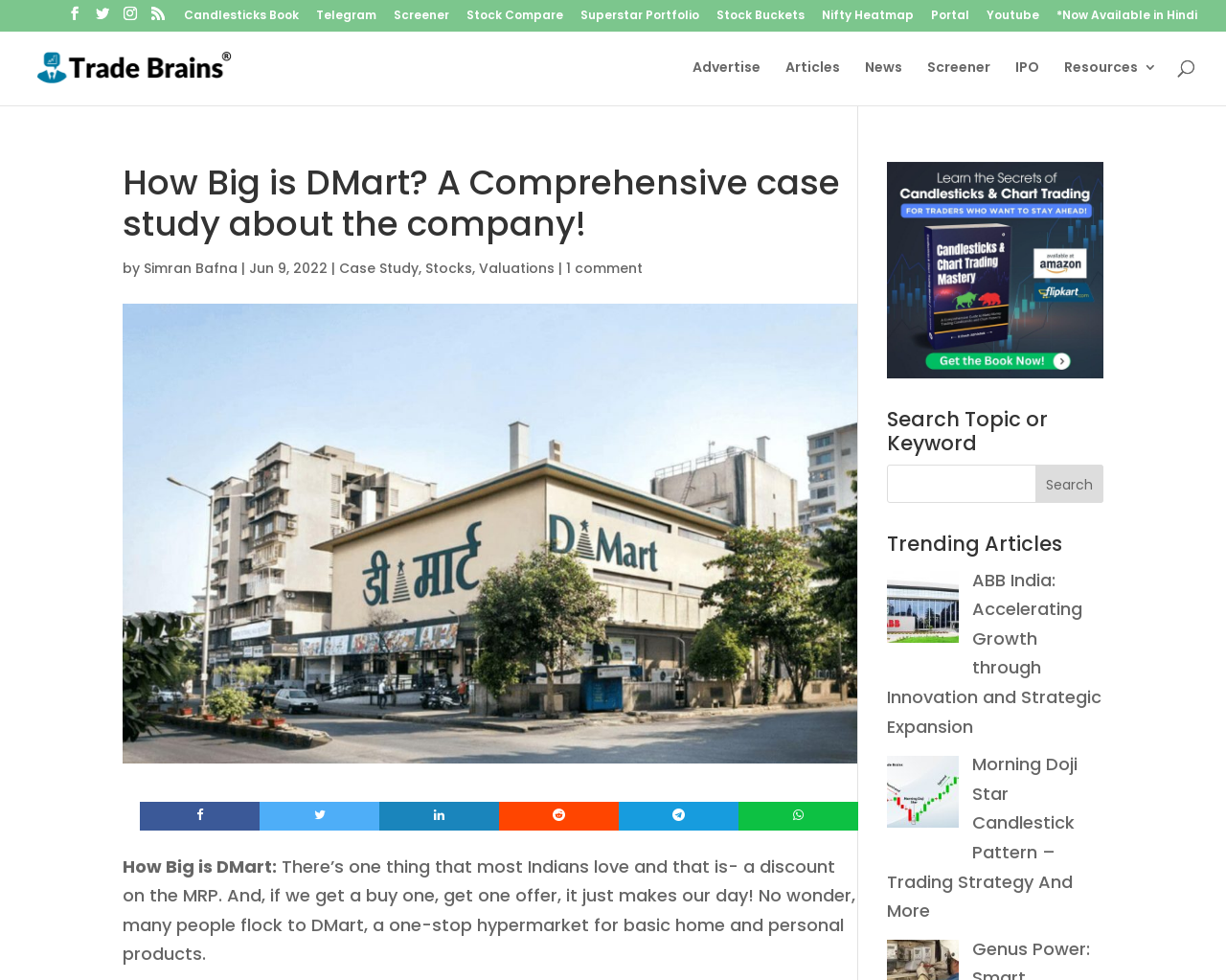Please find and give the text of the main heading on the webpage.

How Big is DMart? A Comprehensive case study about the company!